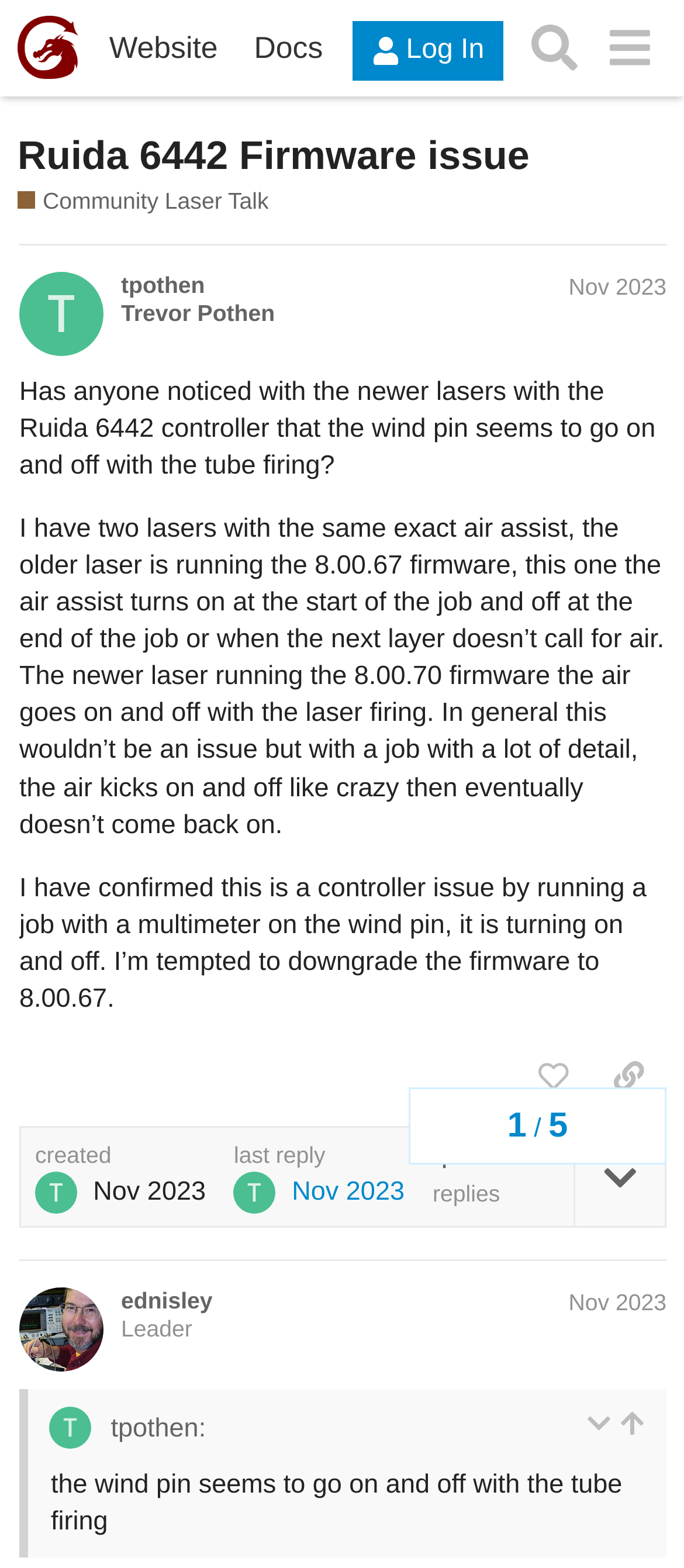What is the category of this discussion?
Look at the screenshot and provide an in-depth answer.

I determined the category by looking at the breadcrumbs at the top of the page, which show 'LightBurn Software Forum > Community Laser Talk > Ruida 6442 Firmware issue'.